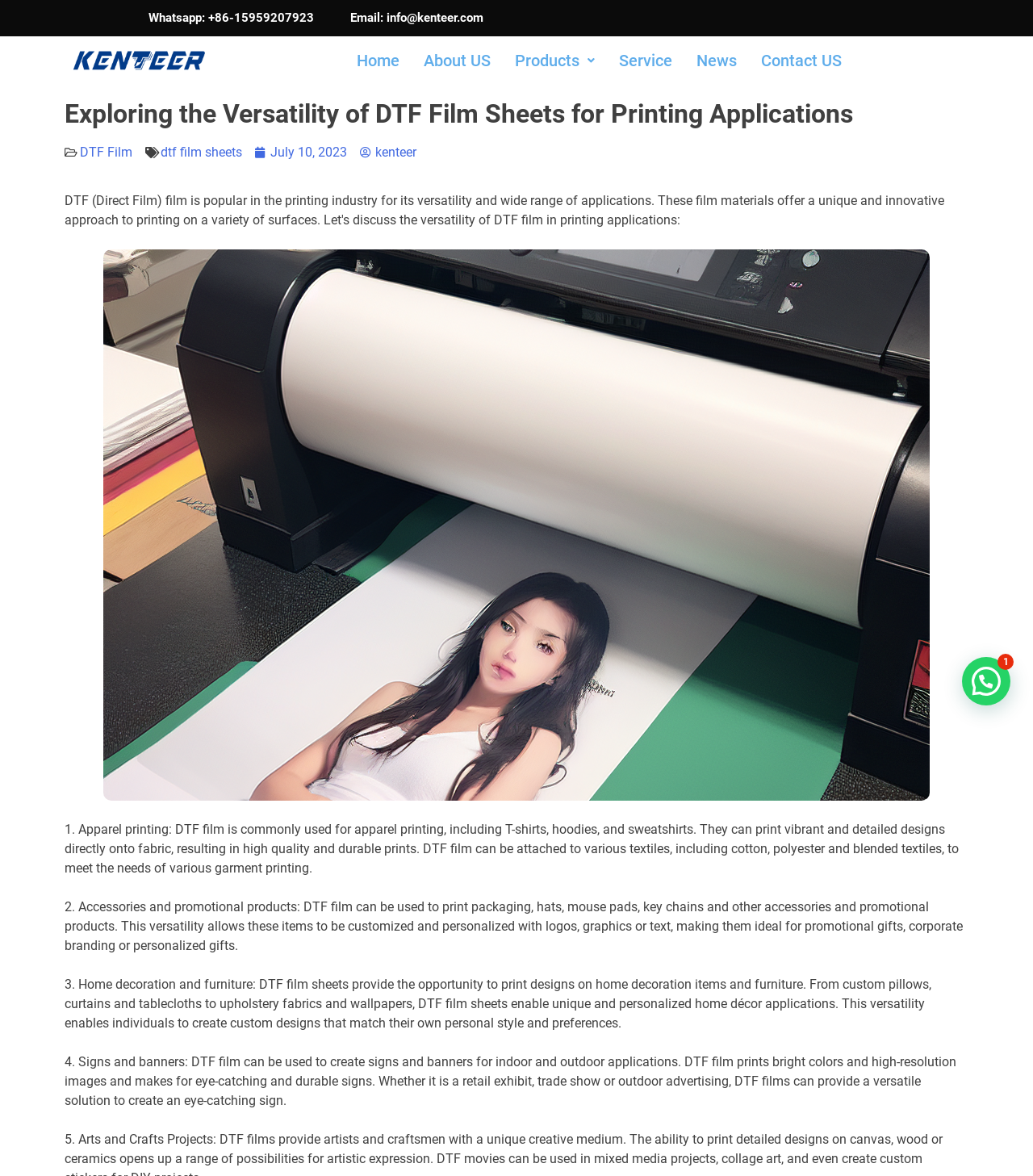Please specify the bounding box coordinates for the clickable region that will help you carry out the instruction: "Go to the Home page".

[0.334, 0.031, 0.398, 0.072]